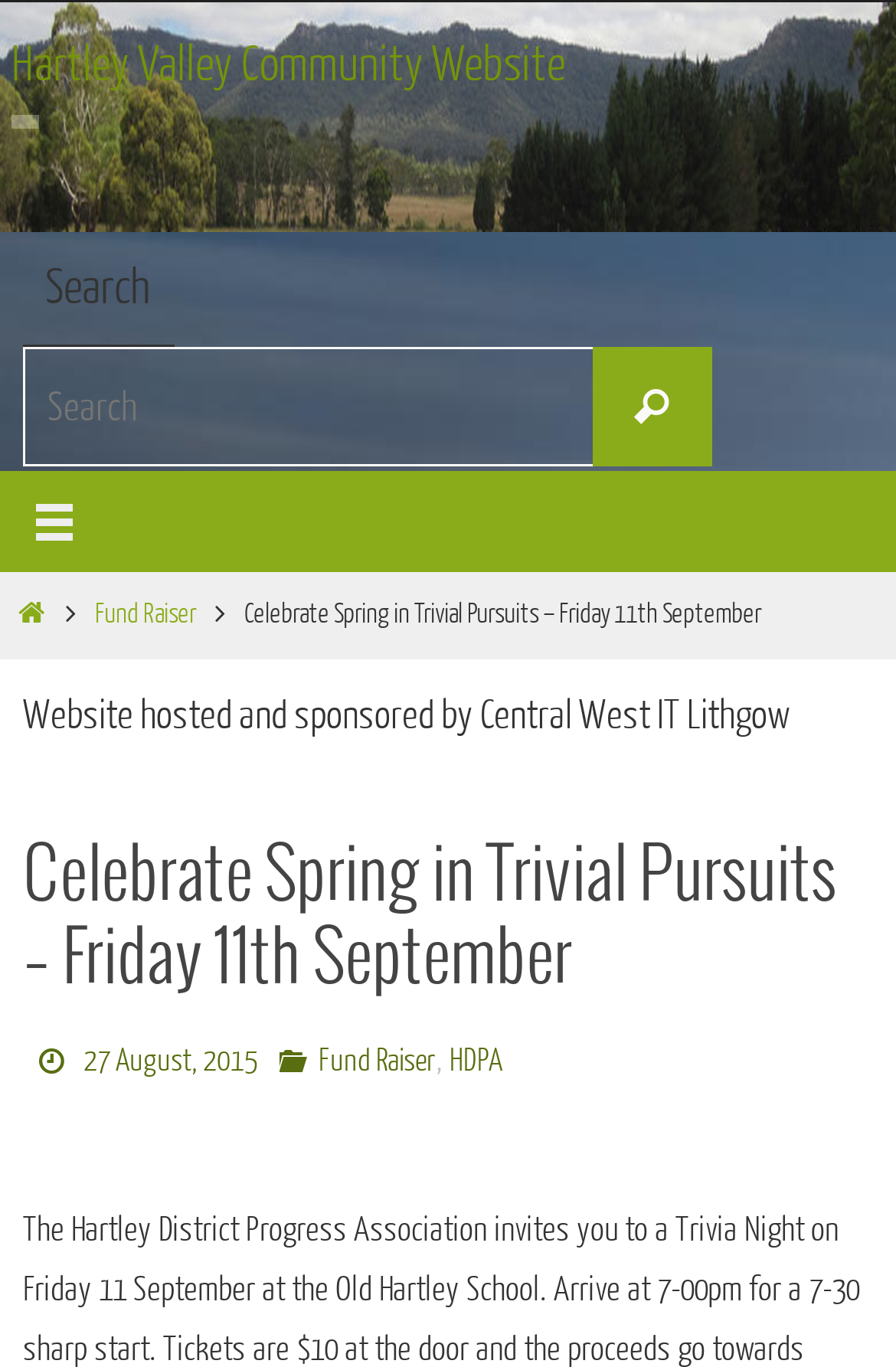Can you specify the bounding box coordinates of the area that needs to be clicked to fulfill the following instruction: "Click the Home button"?

[0.013, 0.439, 0.057, 0.461]